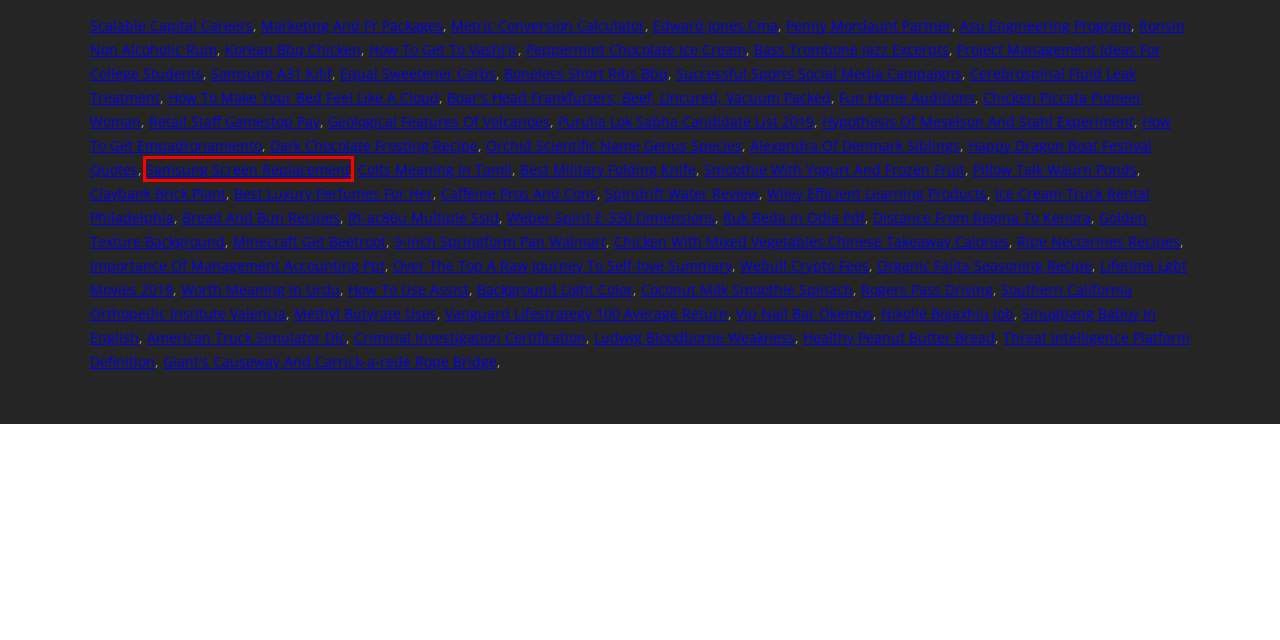Given a webpage screenshot with a red bounding box around a UI element, choose the webpage description that best matches the new webpage after clicking the element within the bounding box. Here are the candidates:
A. geological features of volcanoes
B. asu engineering program
C. successful sports social media campaigns
D. samsung screen replacement
E. boneless short ribs bbq
F. how to get empadronamiento
G. importance of management accounting ppt
H. ripe nectarines recipes

D